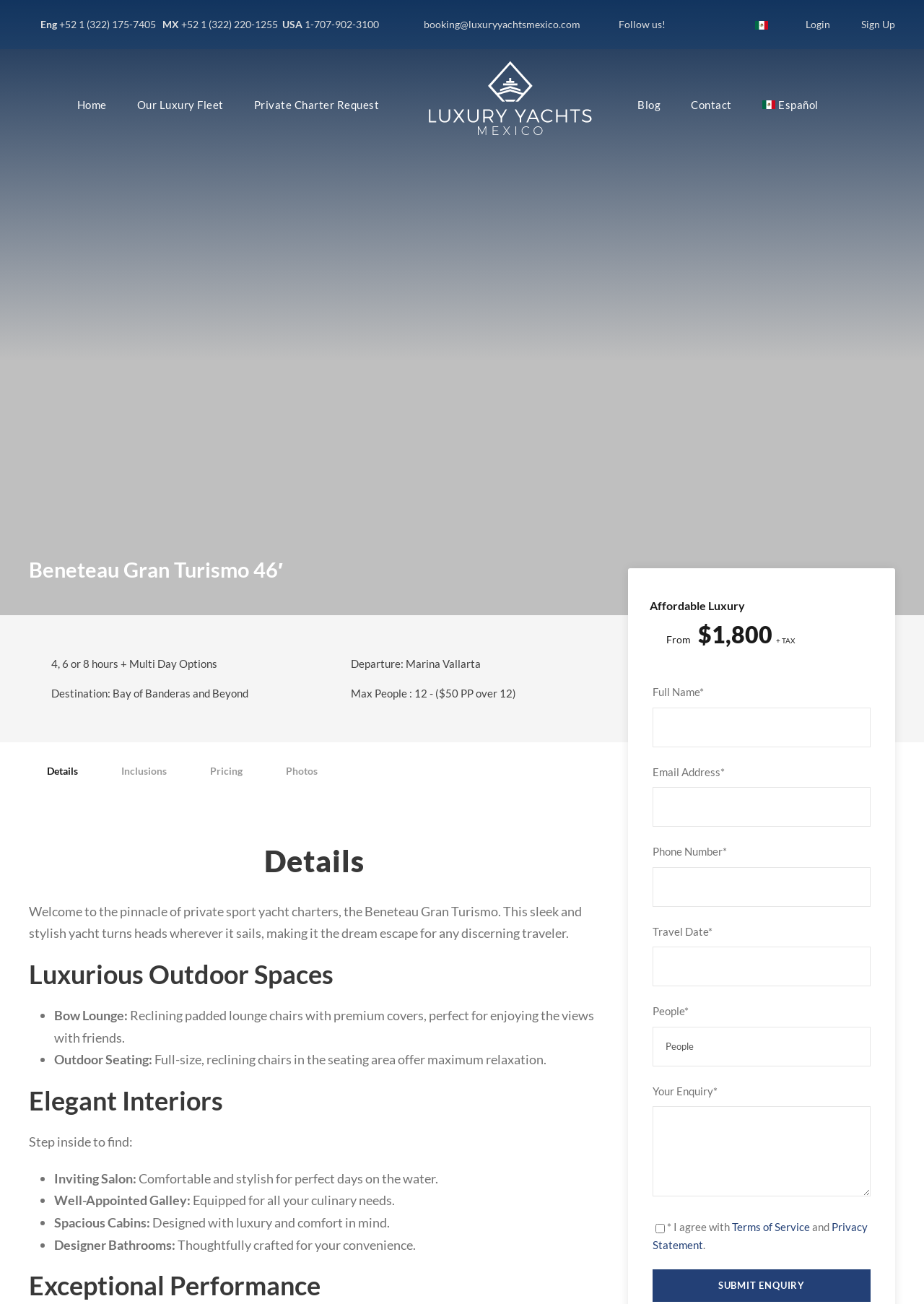What is the price range for the yacht charter?
From the details in the image, answer the question comprehensively.

I found the price range for the yacht charter by looking at the section of the webpage that describes the Beneteau Gran Turismo 46′. The price is listed as 'From $1,800'.